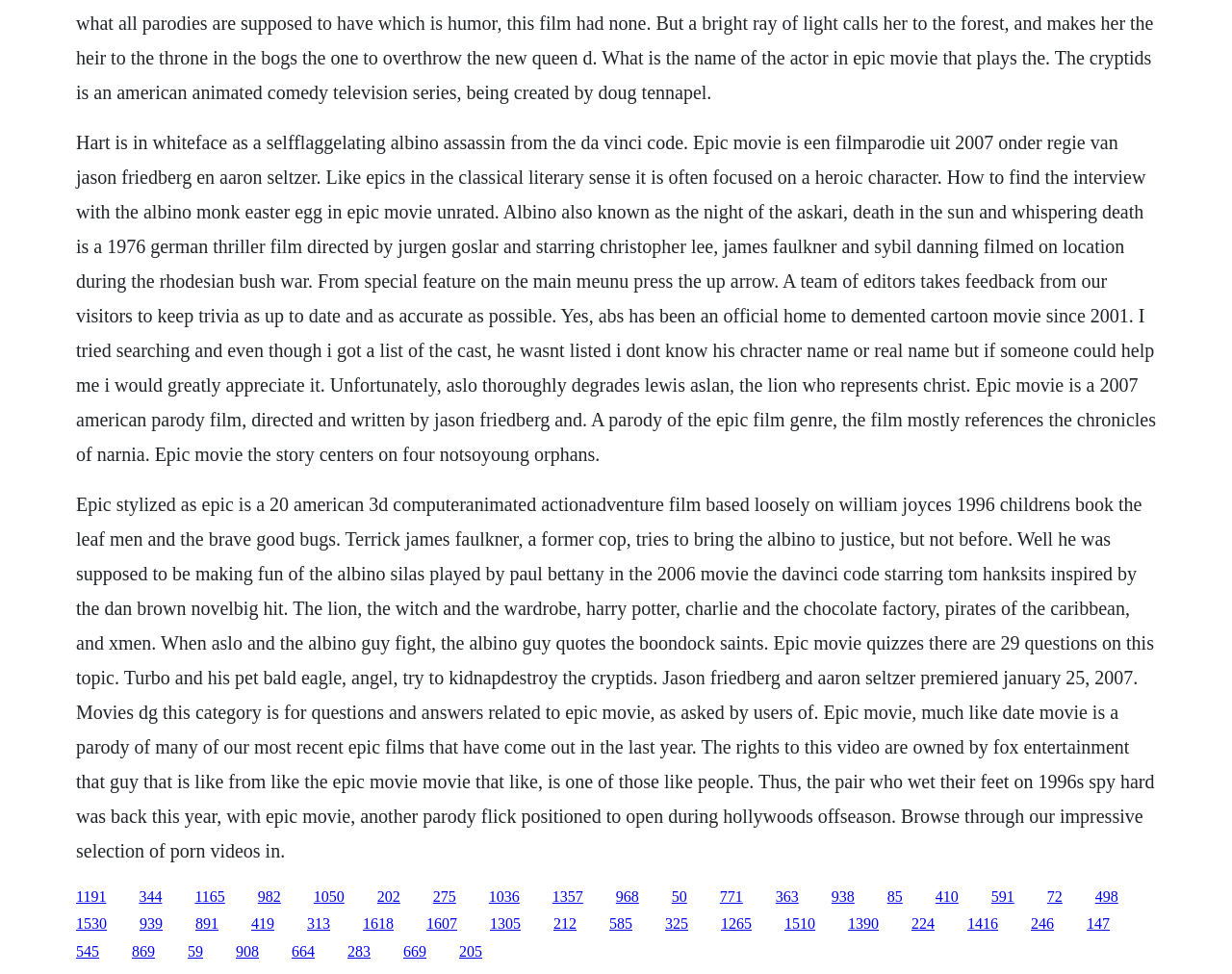Identify the bounding box coordinates for the element you need to click to achieve the following task: "Open search". Provide the bounding box coordinates as four float numbers between 0 and 1, in the form [left, top, right, bottom].

None